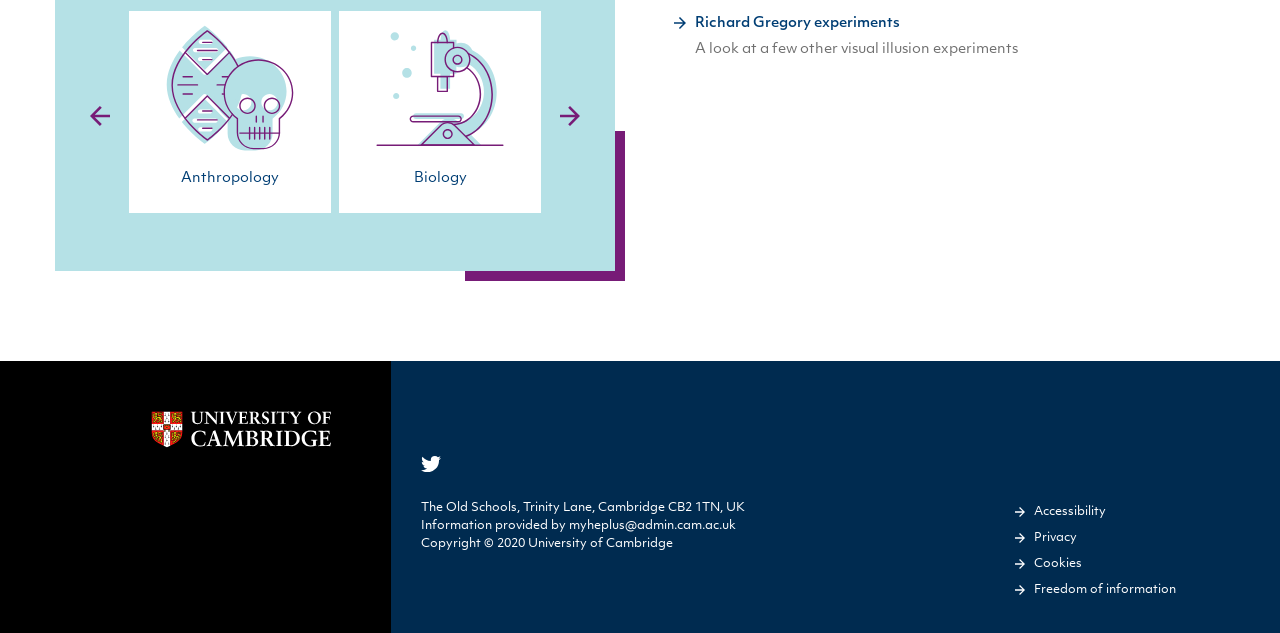Can you find the bounding box coordinates for the element to click on to achieve the instruction: "Click the 'Previous' button"?

[0.066, 0.159, 0.09, 0.206]